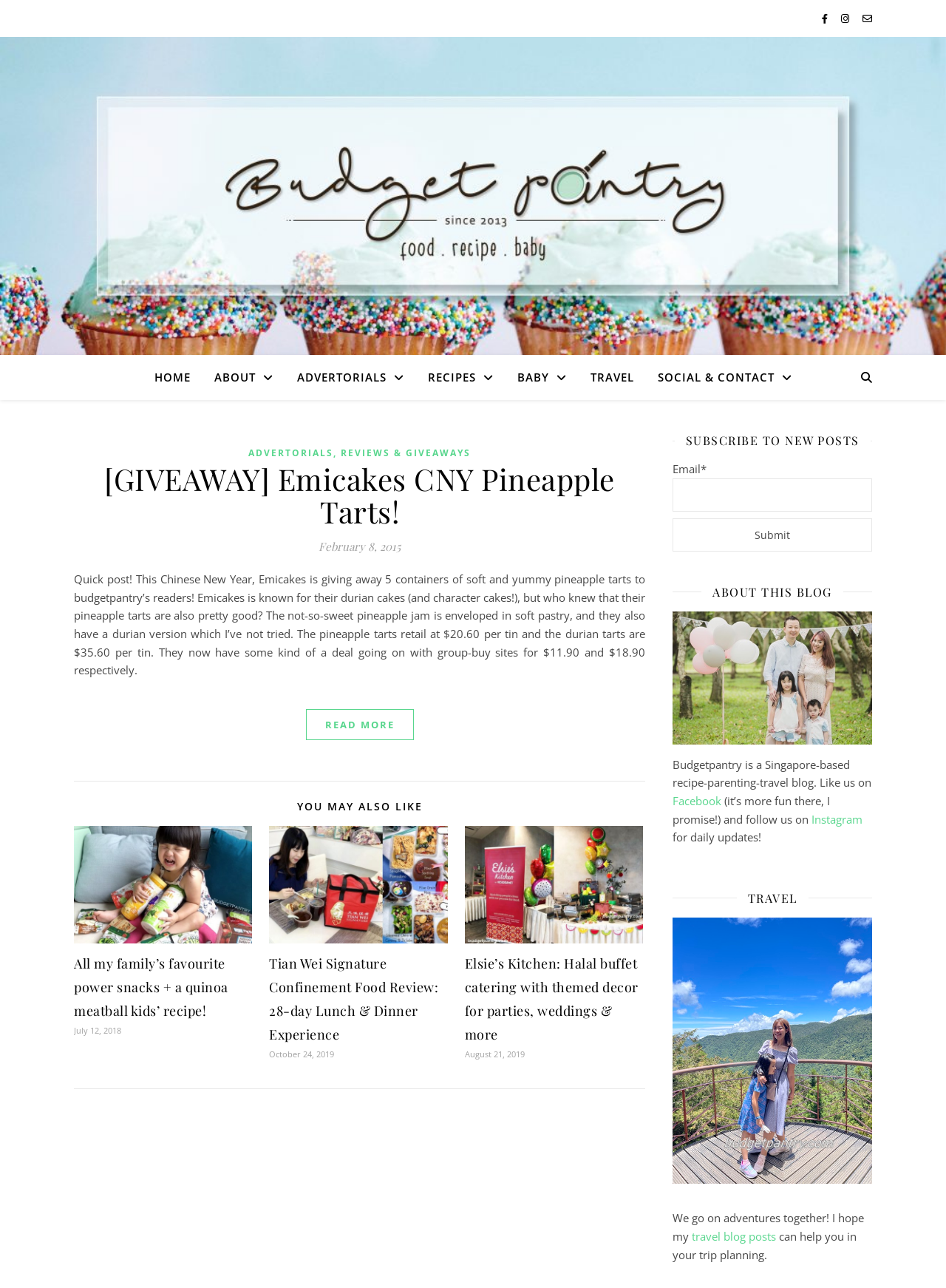Describe all visible elements and their arrangement on the webpage.

This webpage is a blog post from Budgetpantry, a Singapore-based recipe, parenting, and travel blog. At the top, there are three social media links, followed by a navigation menu with links to "HOME", "ABOUT", "ADVERTORIALS", "RECIPES", "BABY", "TRAVEL", and "SOCIAL & CONTACT". 

Below the navigation menu, there is a main article section. The article title is "[GIVEAWAY] Emicakes CNY Pineapple Tarts!" and it is dated February 8, 2015. The article content describes a Chinese New Year giveaway by Emicakes, where they are giving away 5 containers of soft and yummy pineapple tarts to budgetpantry's readers. The article also mentions that Emicakes is known for their durian cakes and character cakes. 

At the bottom of the article, there is a "READ MORE" link. Below the article, there are three related posts with headings, links, and dates. The first related post is "All my family’s favourite power snacks + a quinoa meatball kids’ recipe!" dated July 12, 2018. The second related post is "Tian Wei Signature Confinement Food Review: 28-day Lunch & Dinner Experience" dated October 24, 2019. The third related post is "Elsie’s Kitchen: Halal buffet catering with themed decor for parties, weddings & more" dated August 21, 2019.

On the right side of the webpage, there is a section to subscribe to new posts by entering an email address. Below the subscription section, there is an "ABOUT THIS BLOG" section that describes Budgetpantry as a Singapore-based recipe-parenting-travel blog. There are also links to like the blog on Facebook and follow on Instagram. 

Further down, there is a "TRAVEL" section with a link to "Go on an adventure with us!" and a brief description of the travel blog posts.